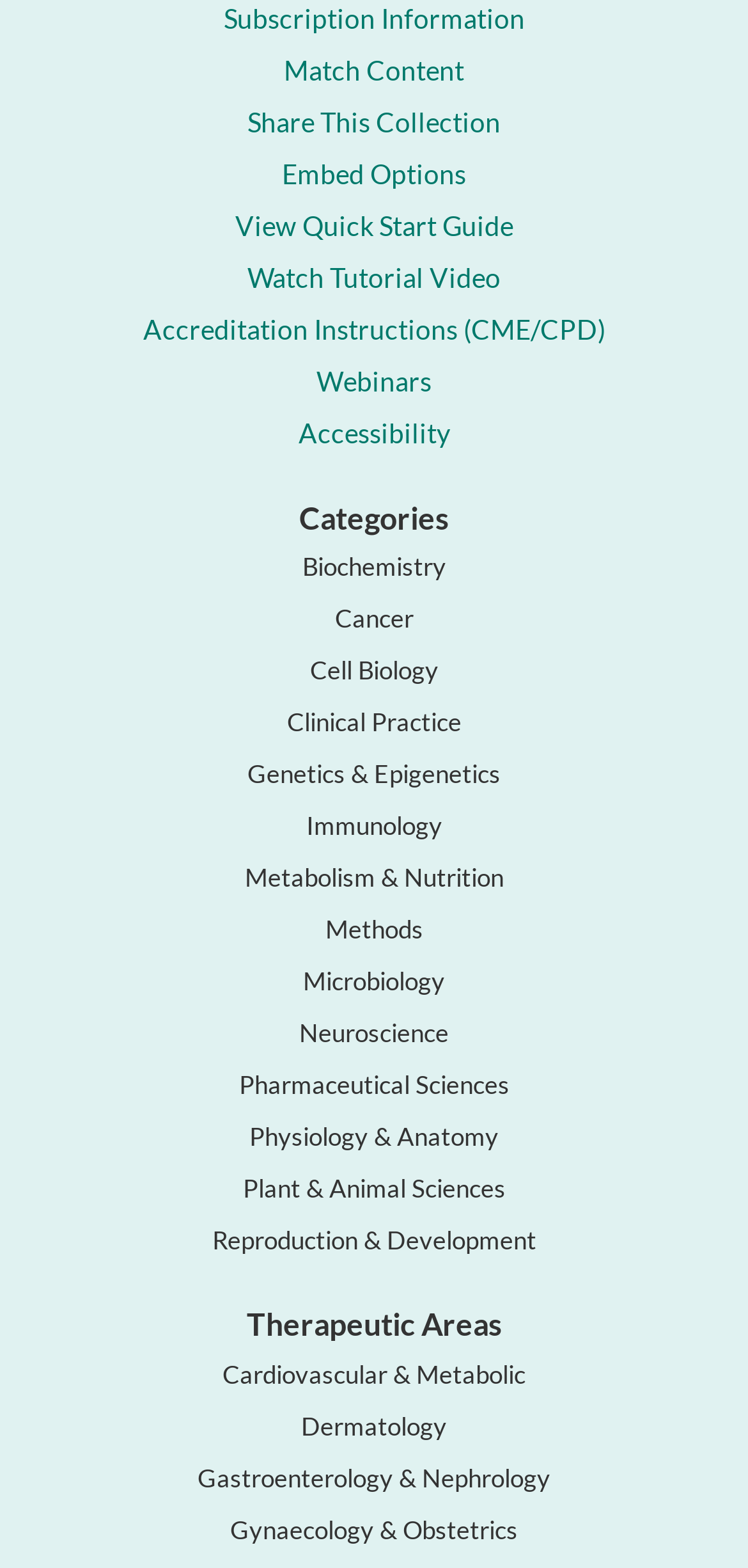Find the bounding box coordinates of the element to click in order to complete the given instruction: "View webinars."

[0.423, 0.233, 0.577, 0.253]